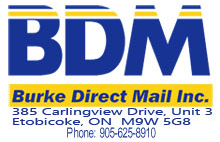What is the address of Burke Direct Mail Inc.?
Using the image as a reference, give a one-word or short phrase answer.

385 Carlingview Drive, Unit 3, Etobicoke, ON M9W 5G8